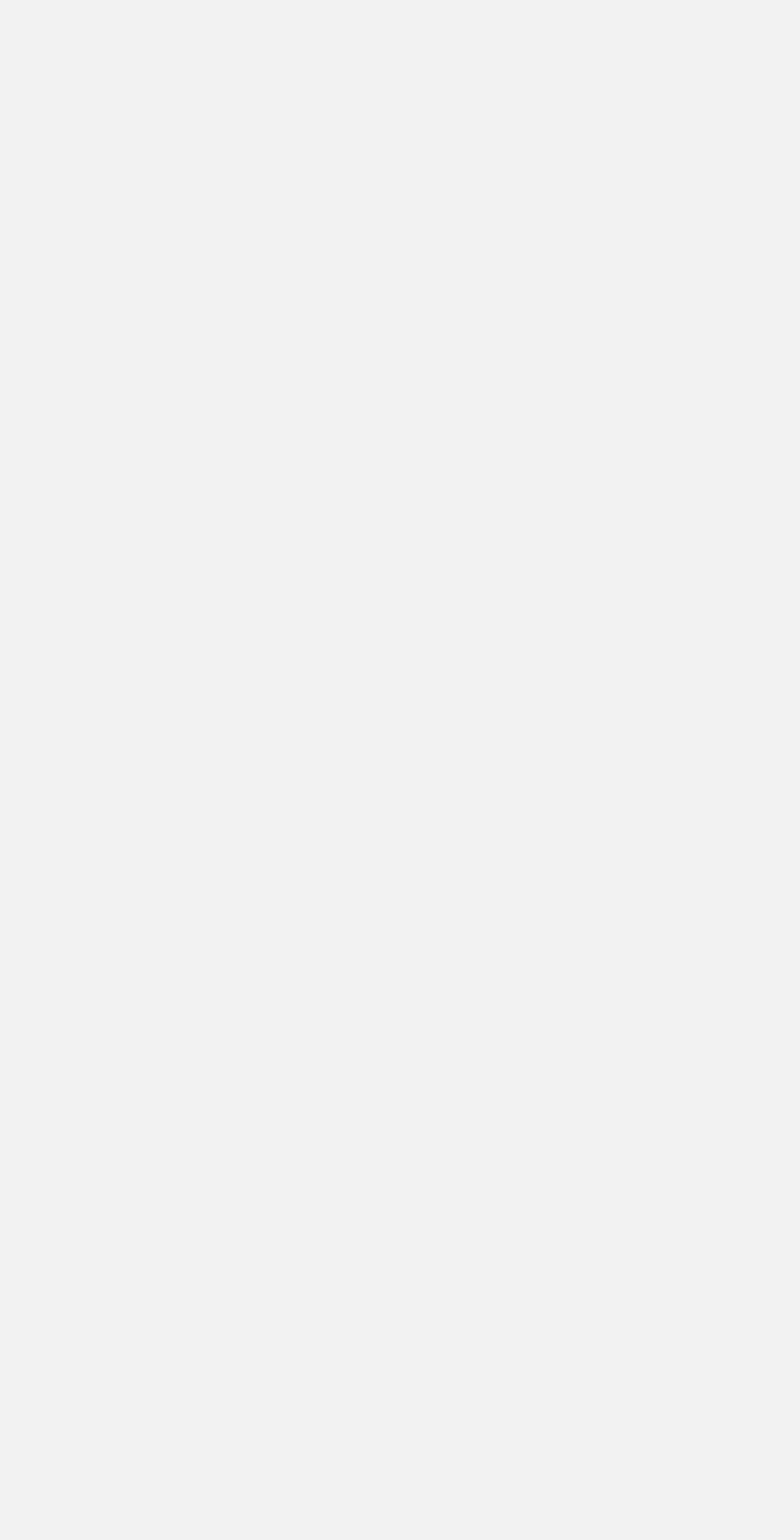What is the phone number for Walgreens Corporate Communications?
Please provide a single word or phrase in response based on the screenshot.

847-914-2923